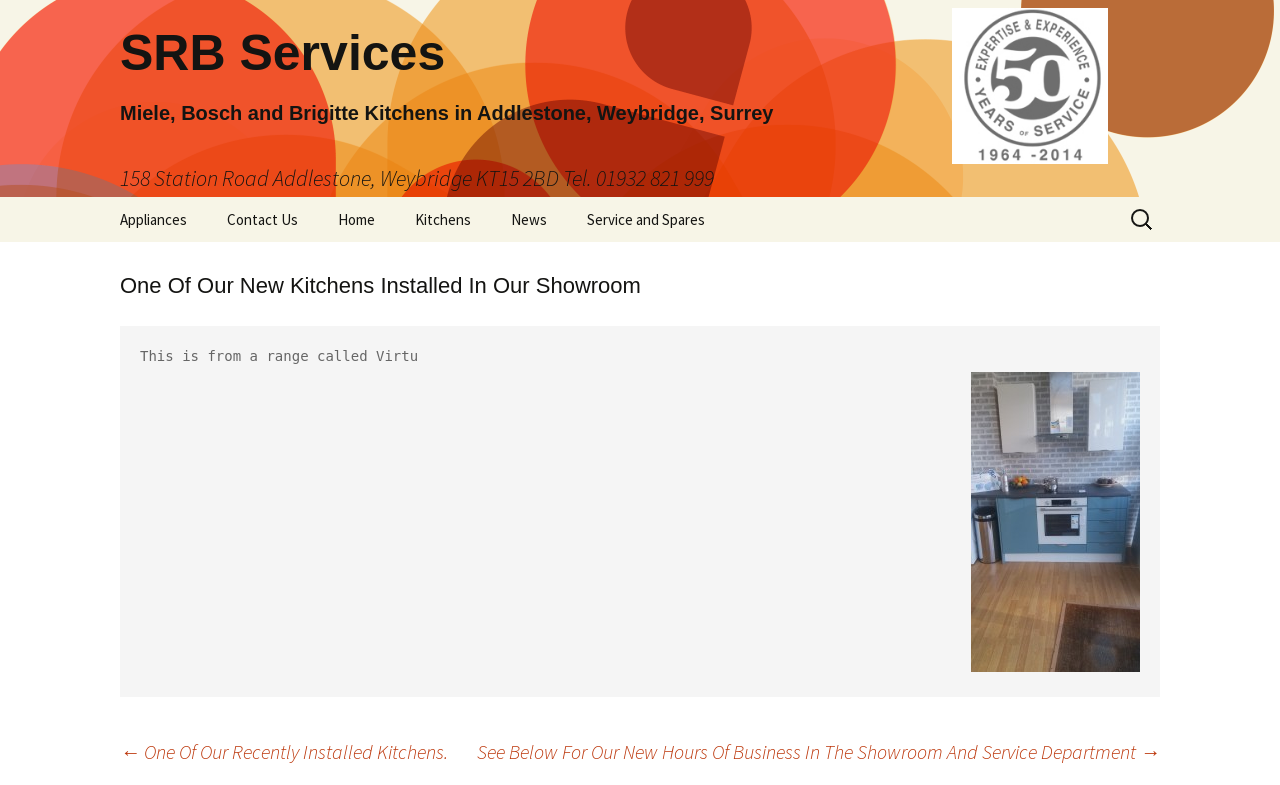What is the address of the showroom?
Kindly answer the question with as much detail as you can.

The address of the showroom can be found in the top section of the webpage, where it is written as '158 Station Road Addlestone, Weybridge KT15 2BD'.